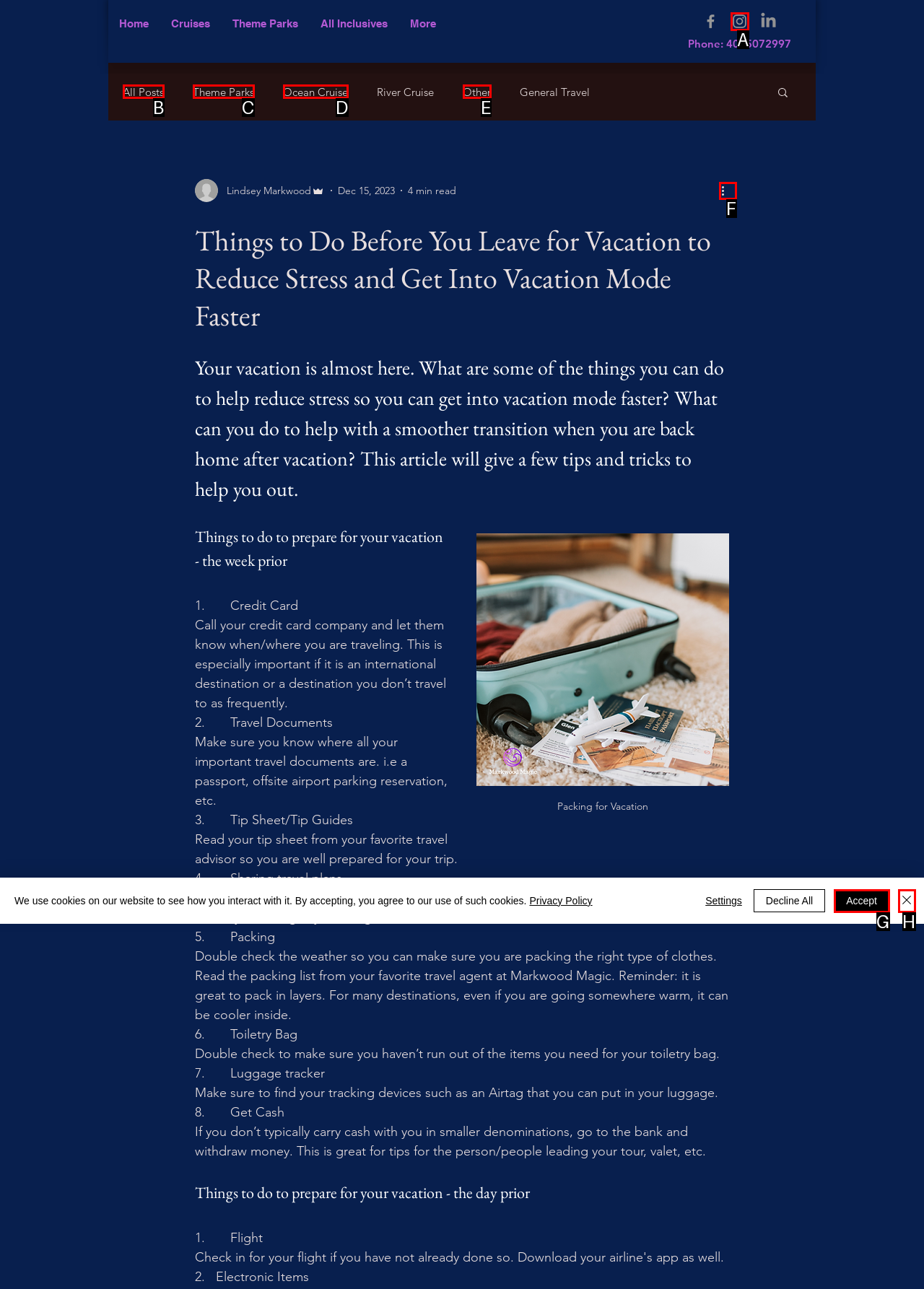Find the option that matches this description: Ocean Cruise
Provide the matching option's letter directly.

D